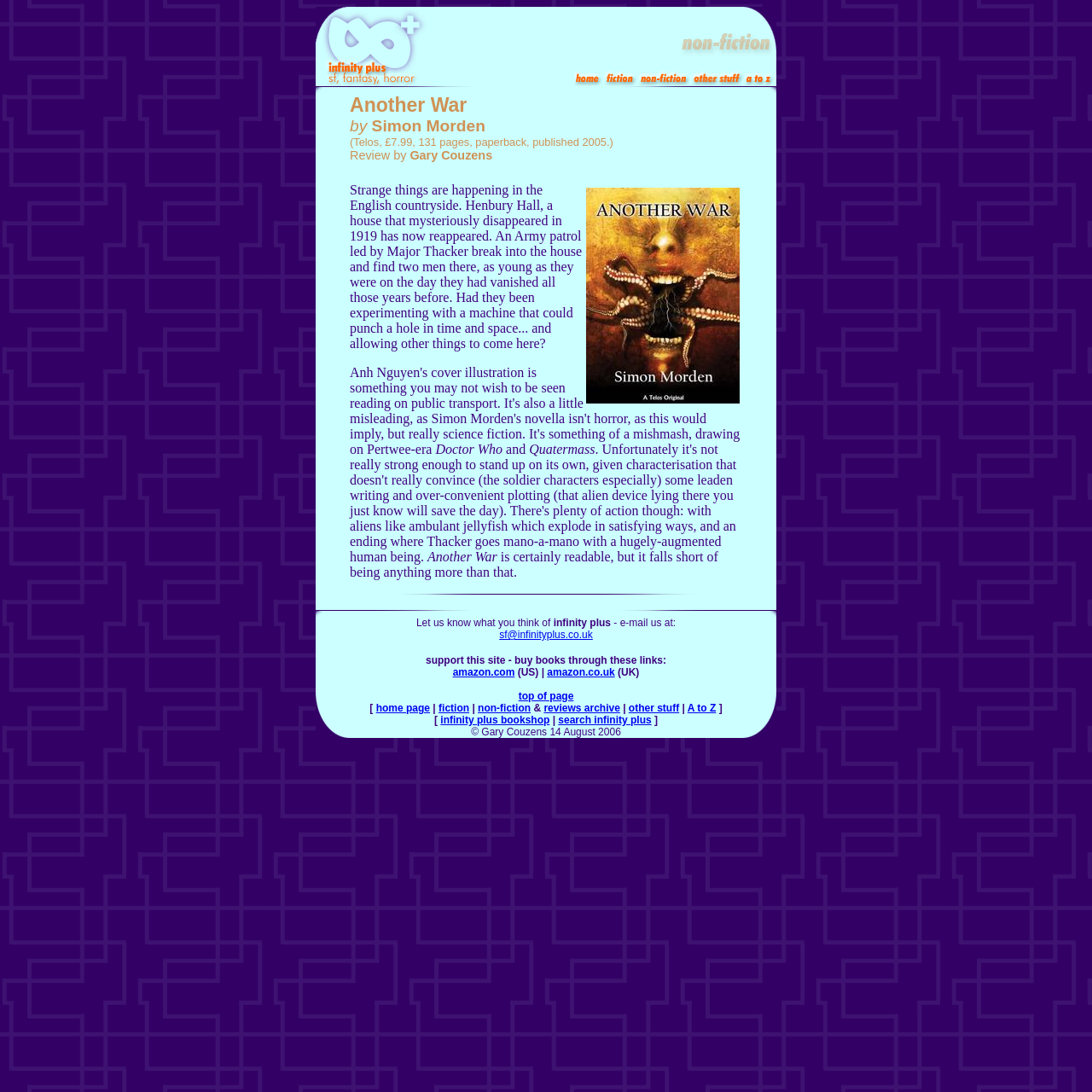Give a comprehensive overview of the webpage, including key elements.

This webpage is a review of the book "Another War" by Simon Morden. At the top of the page, there is a header section with a logo and navigation links to different sections of the website, including fiction, non-fiction, and other stuff. Below the header, there is a table of contents with links to the home page, fiction, non-fiction, reviews archive, other stuff, and A to Z.

The main content of the page is a review of the book, which includes a brief summary of the plot, the reviewer's opinion of the book, and some details about the book's publication. The review is divided into several paragraphs, with headings and subheadings to break up the text. There are also several images on the page, including a cover scan of the book and some icons for the navigation links.

At the bottom of the page, there is a footer section with a copyright notice and some additional links to the infinity plus bookshop and a search function. There are also some images and icons scattered throughout the footer section.

In terms of layout, the page is divided into several sections, with clear headings and subheadings to guide the reader. The text is arranged in a logical and easy-to-follow manner, with plenty of white space to make the content easy to read. The images and icons are used sparingly, but effectively, to break up the text and add visual interest to the page. Overall, the page is well-organized and easy to navigate.